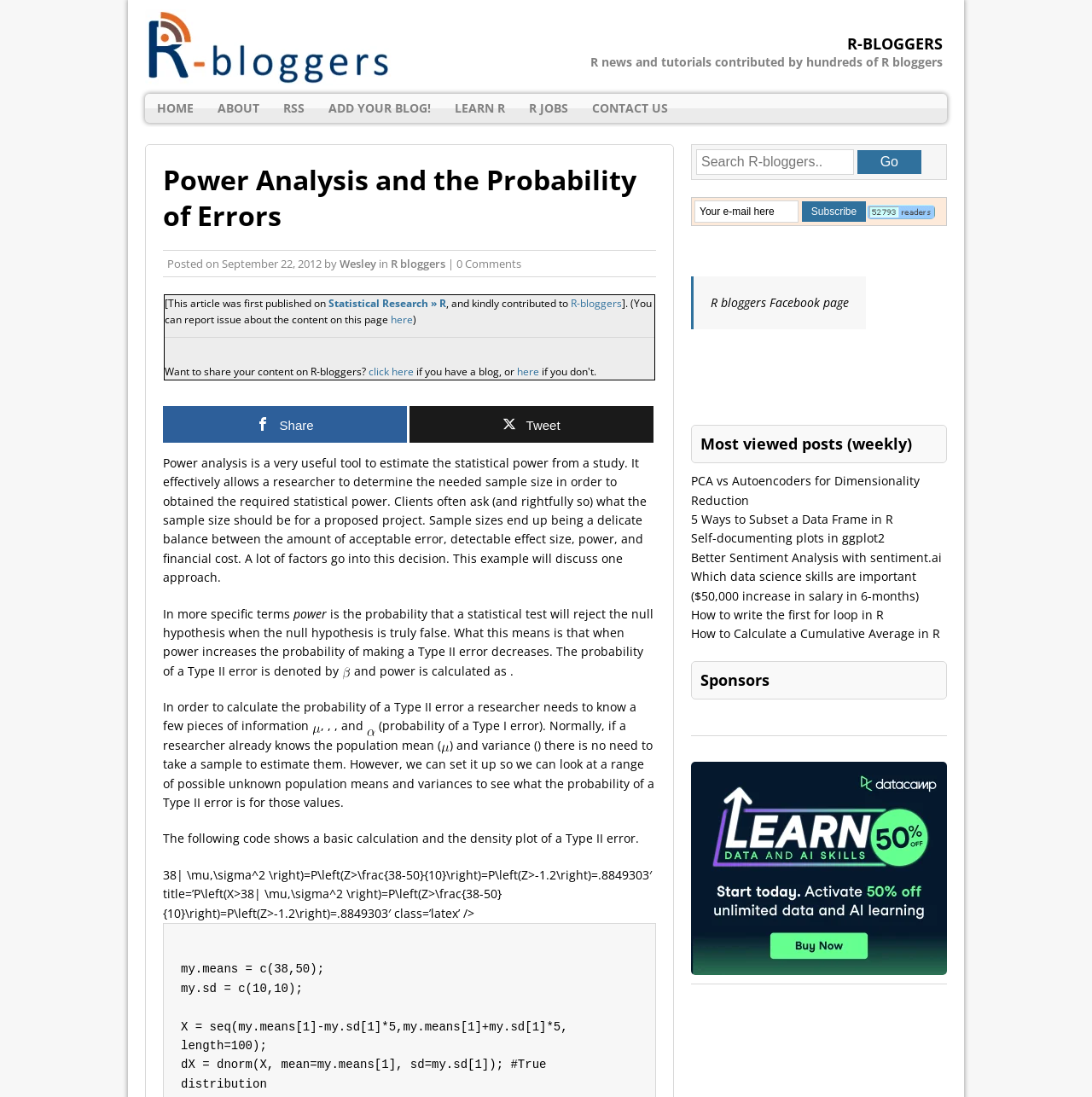Using the details from the image, please elaborate on the following question: What is the topic of the article?

The topic of the article is power analysis and the probability of errors, specifically discussing how to calculate the probability of a Type II error and its relationship with power.